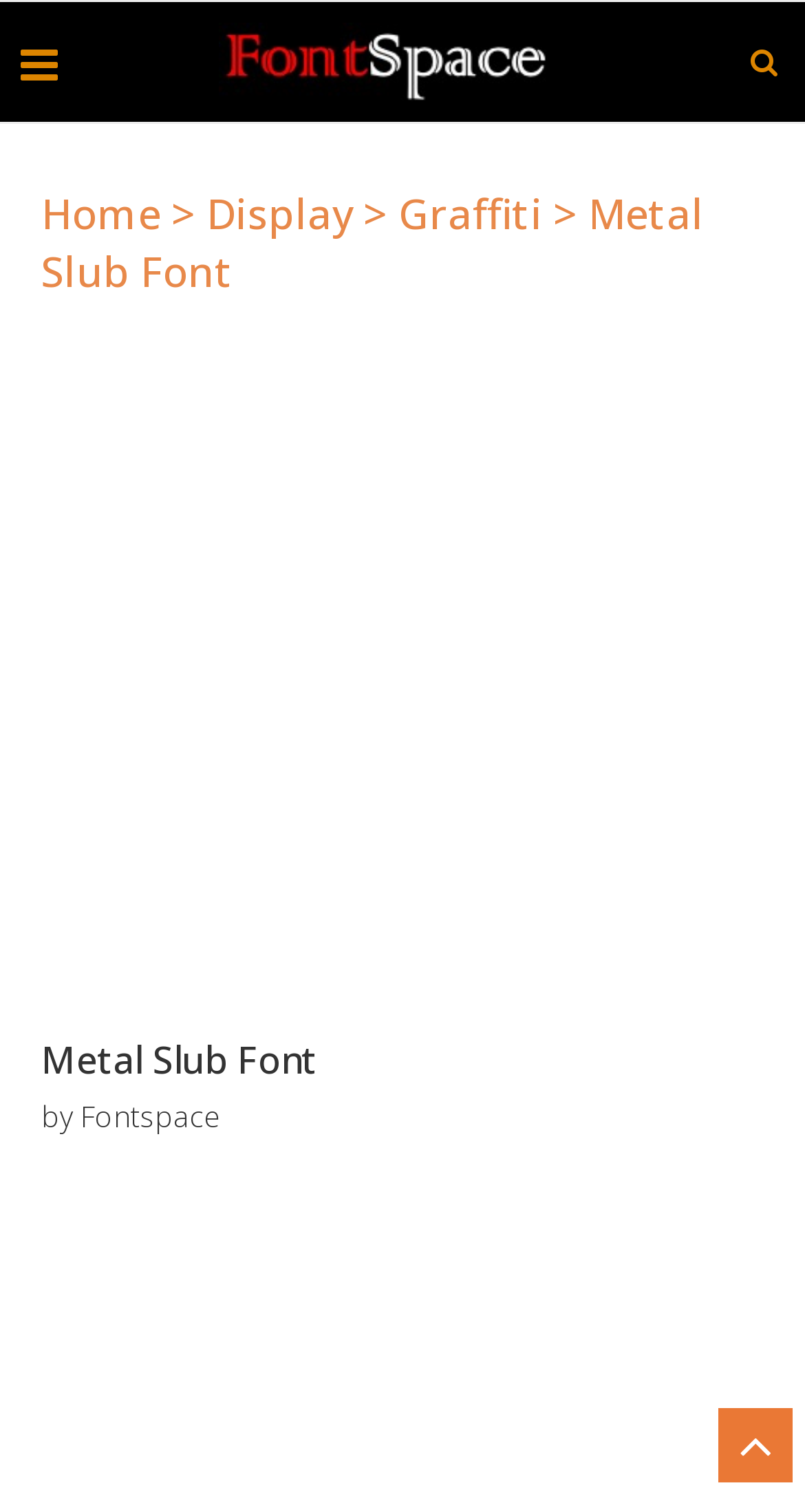Please give a concise answer to this question using a single word or phrase: 
Is the Metal Slub font provided by Fontspace?

Yes